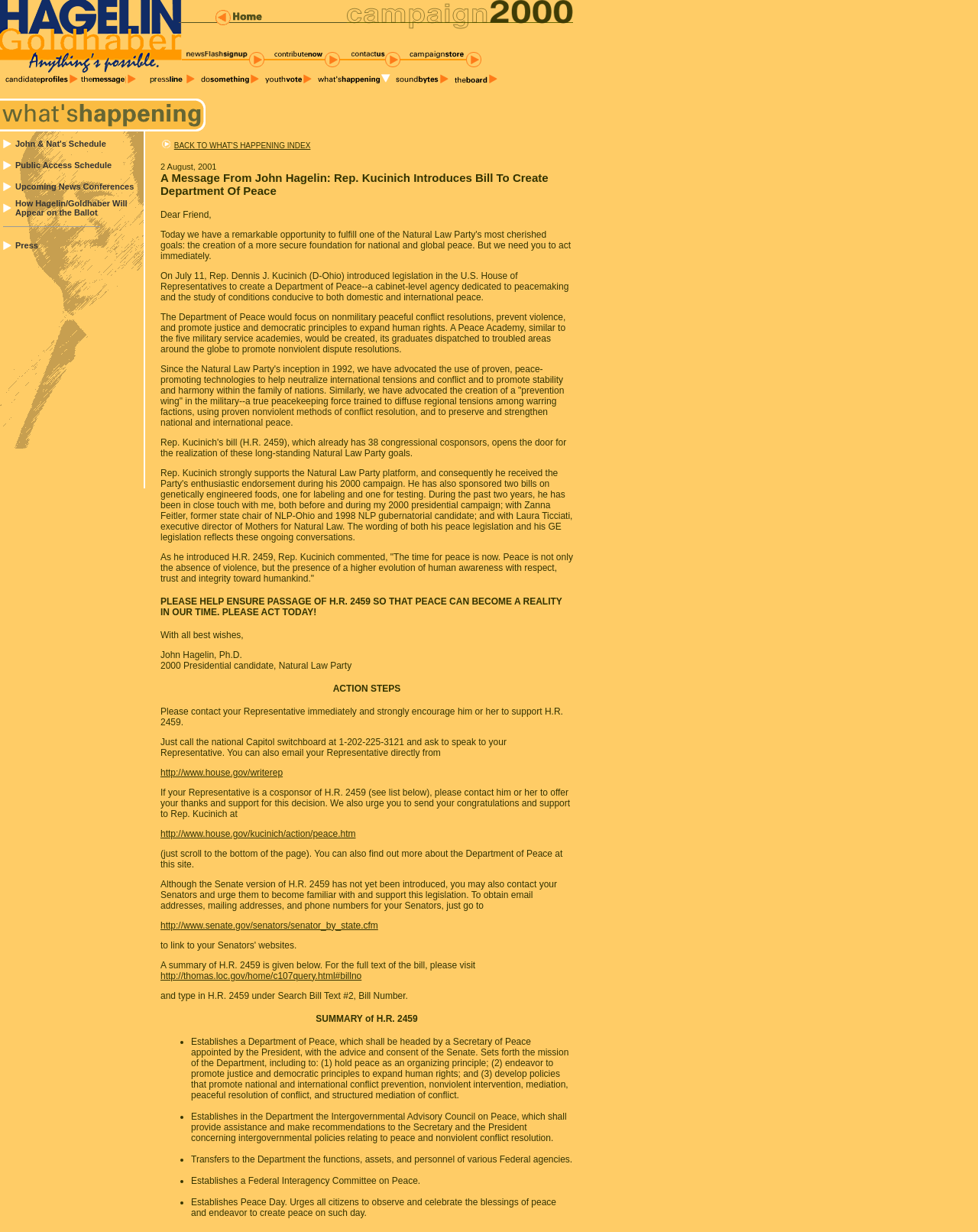Please provide the bounding box coordinates for the element that needs to be clicked to perform the instruction: "Learn How Hagelin/Goldhaber Will Appear on the Ballot". The coordinates must consist of four float numbers between 0 and 1, formatted as [left, top, right, bottom].

[0.016, 0.161, 0.13, 0.176]